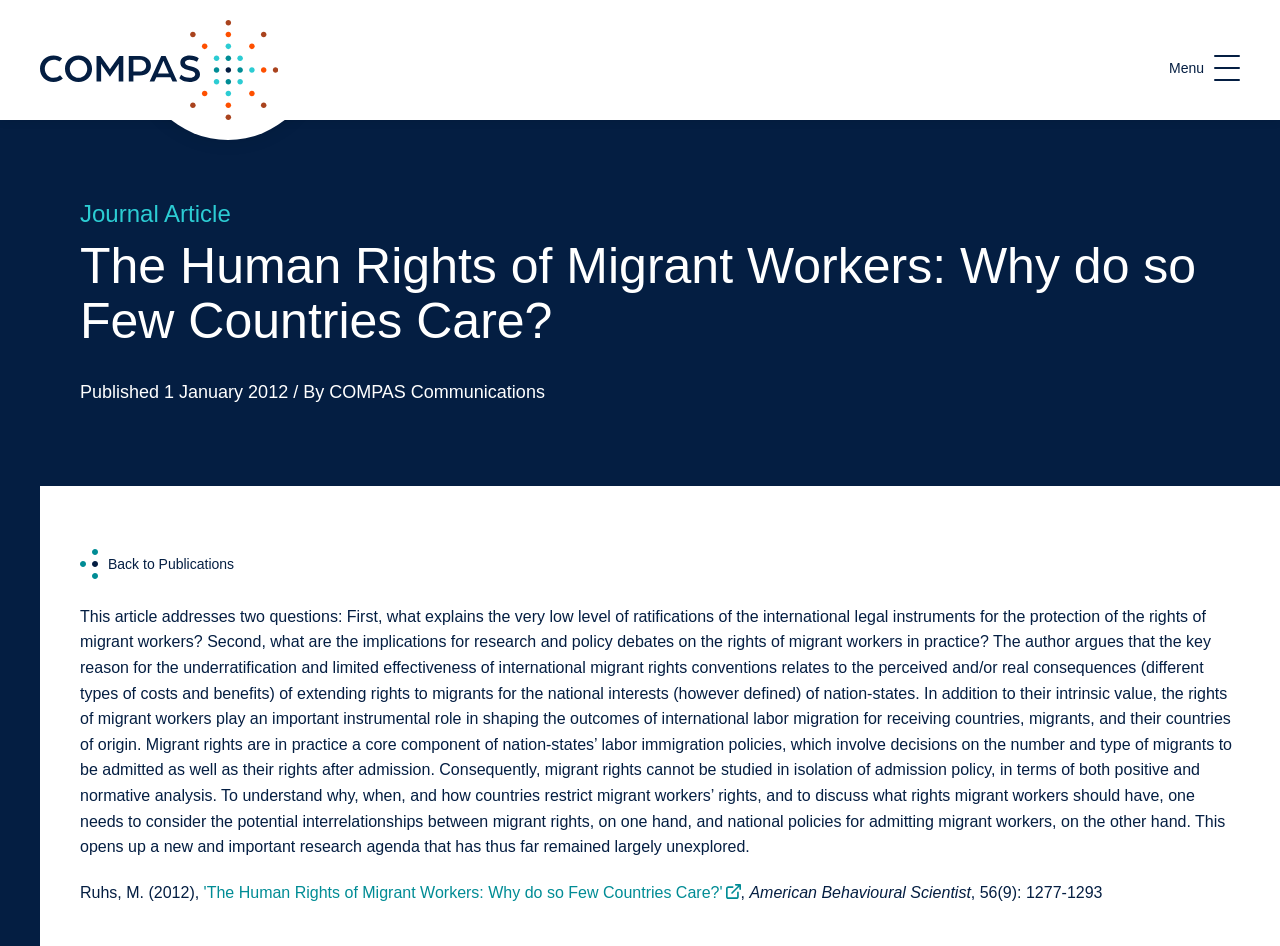Can you determine the main header of this webpage?

The Human Rights of Migrant Workers: Why do so Few Countries Care?